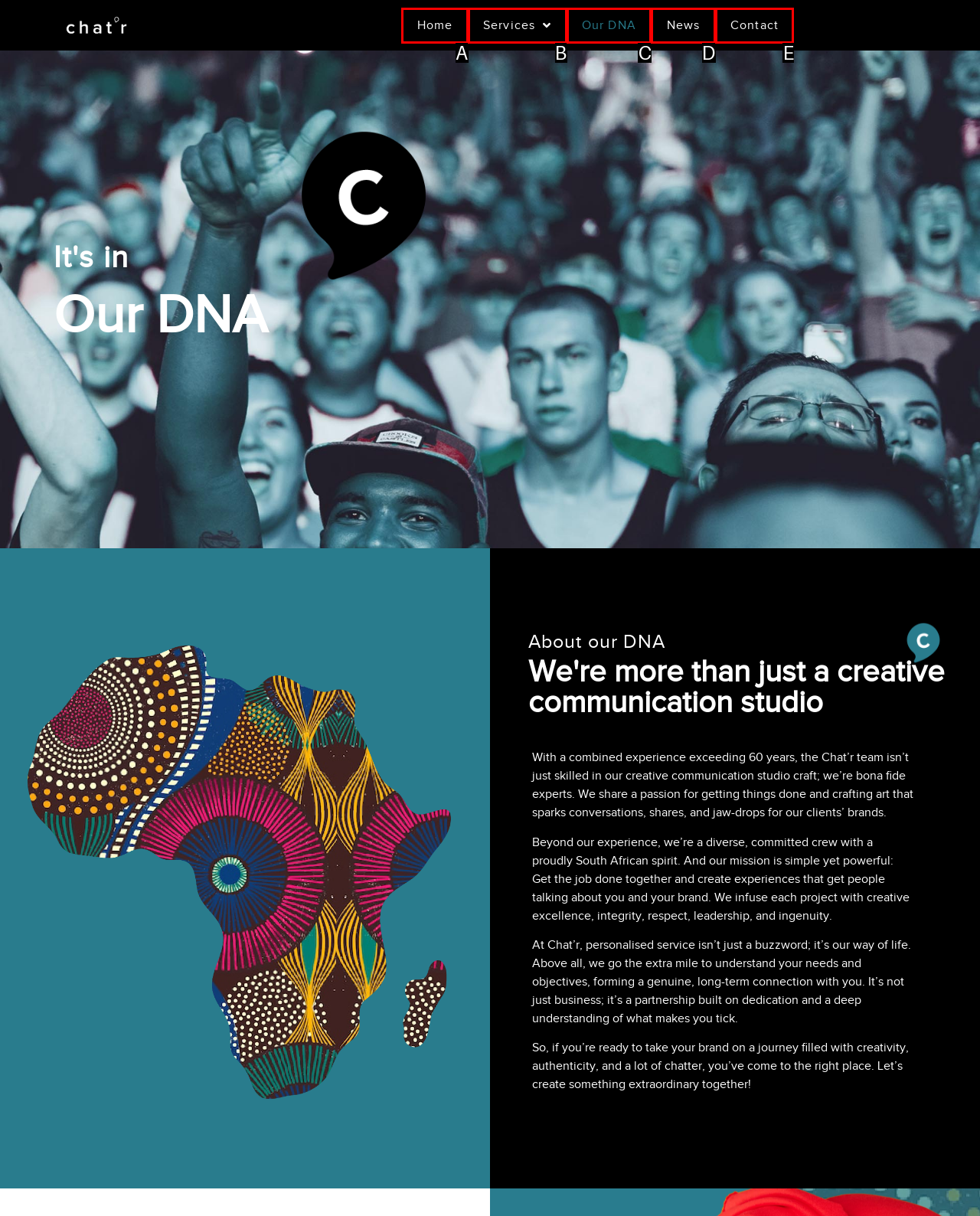From the given choices, identify the element that matches: Our DNA
Answer with the letter of the selected option.

C